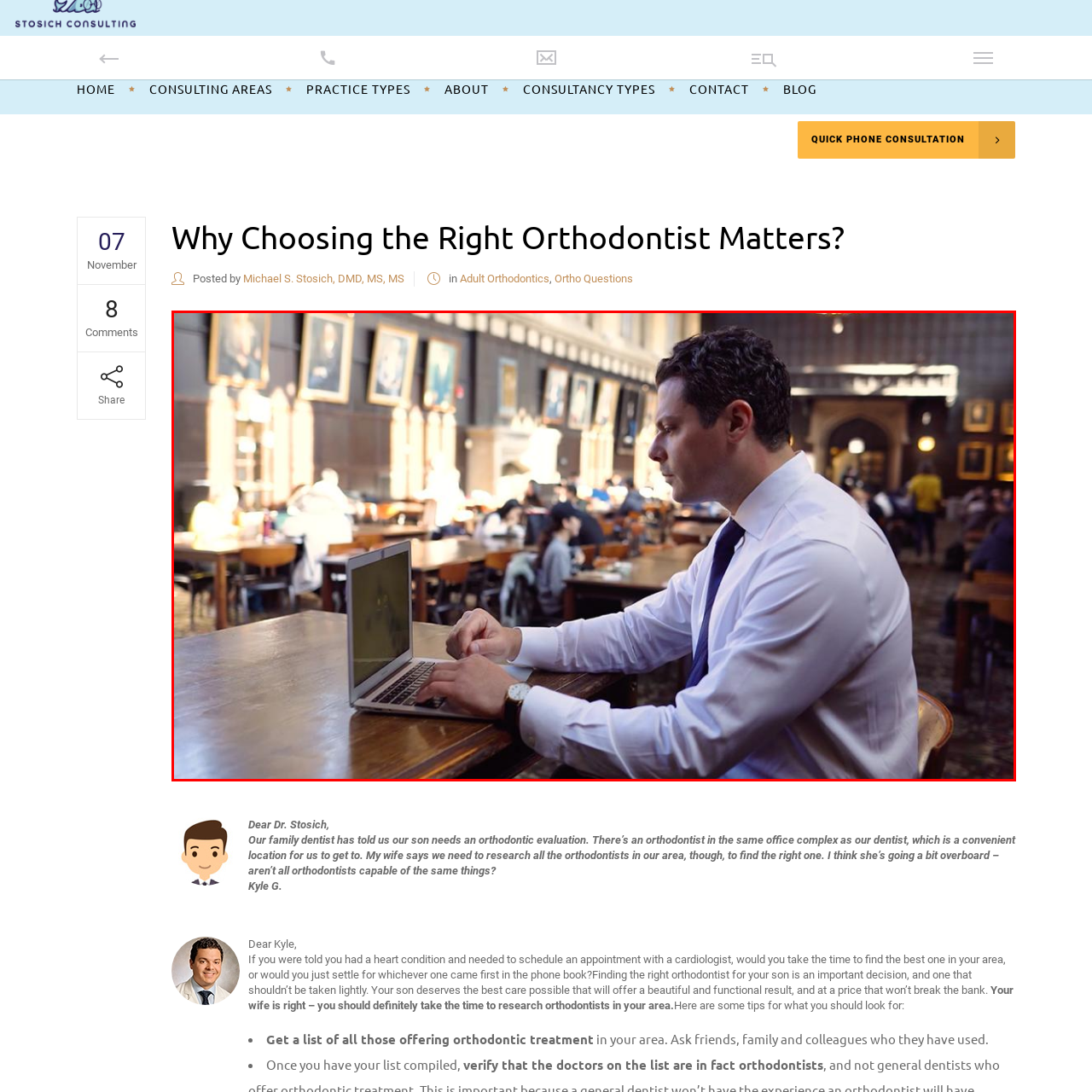What is the source of the warm tones in the space?
Examine the image highlighted by the red bounding box and answer briefly with one word or a short phrase.

Sunlight